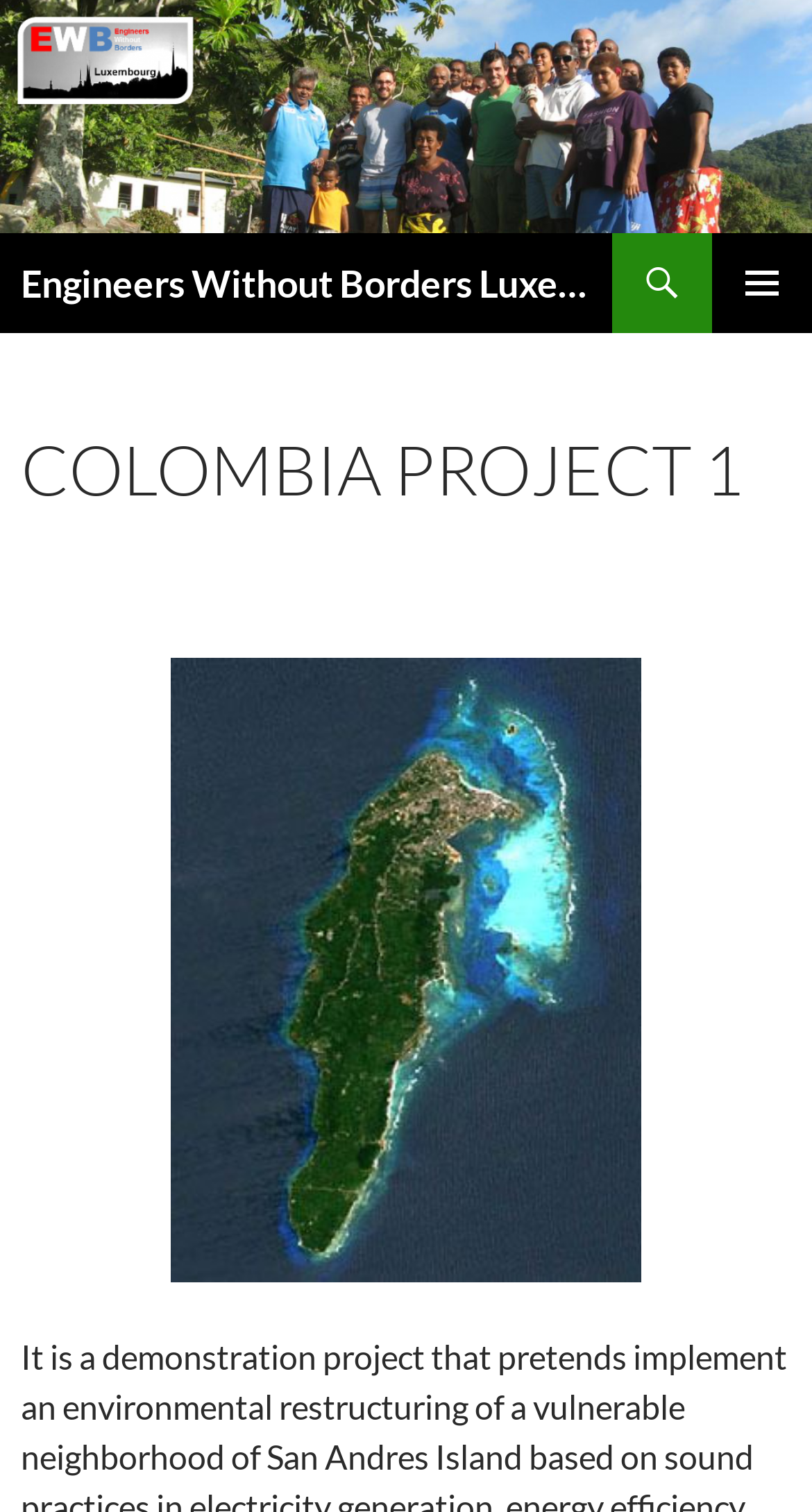What is the purpose of the 'SKIP TO CONTENT' link?
Answer the question with a single word or phrase derived from the image.

To skip to the main content